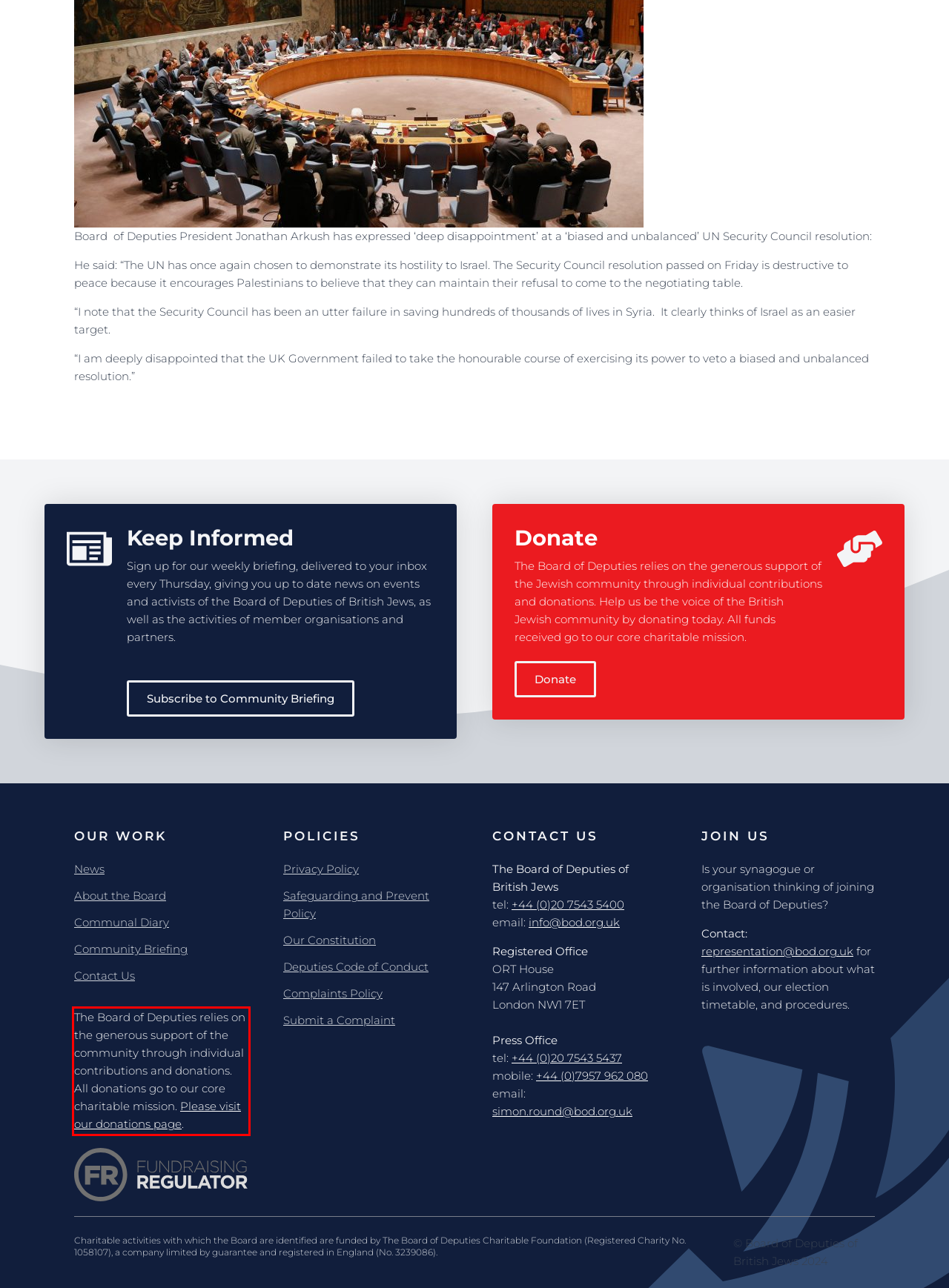Observe the screenshot of the webpage that includes a red rectangle bounding box. Conduct OCR on the content inside this red bounding box and generate the text.

The Board of Deputies relies on the generous support of the community through individual contributions and donations. All donations go to our core charitable mission. Please visit our donations page.